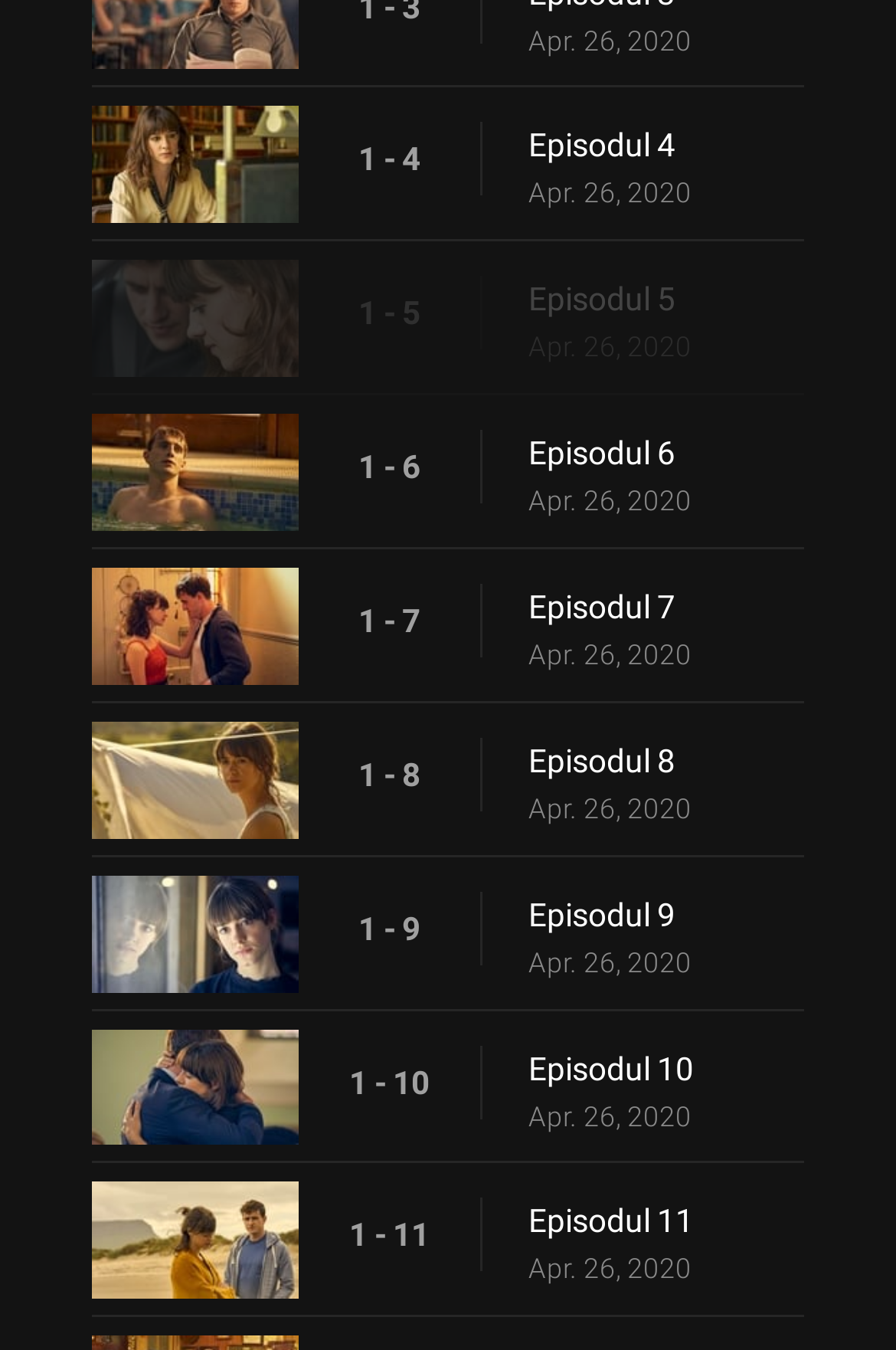Provide a one-word or short-phrase response to the question:
What is the text above the image in the first episode?

1 - 4